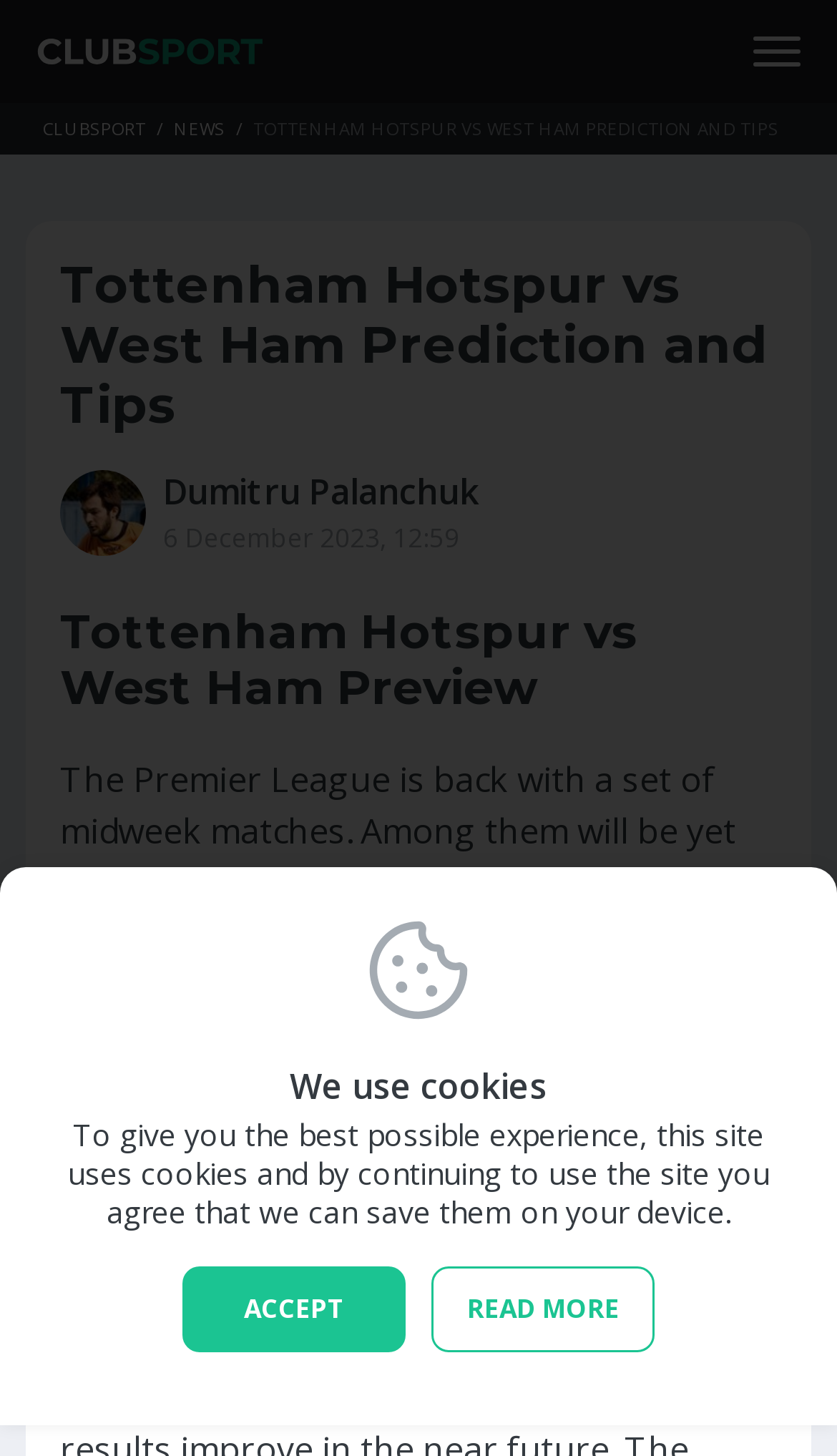Determine the bounding box coordinates for the area that should be clicked to carry out the following instruction: "Click on the ClubSport link".

[0.041, 0.027, 0.318, 0.044]